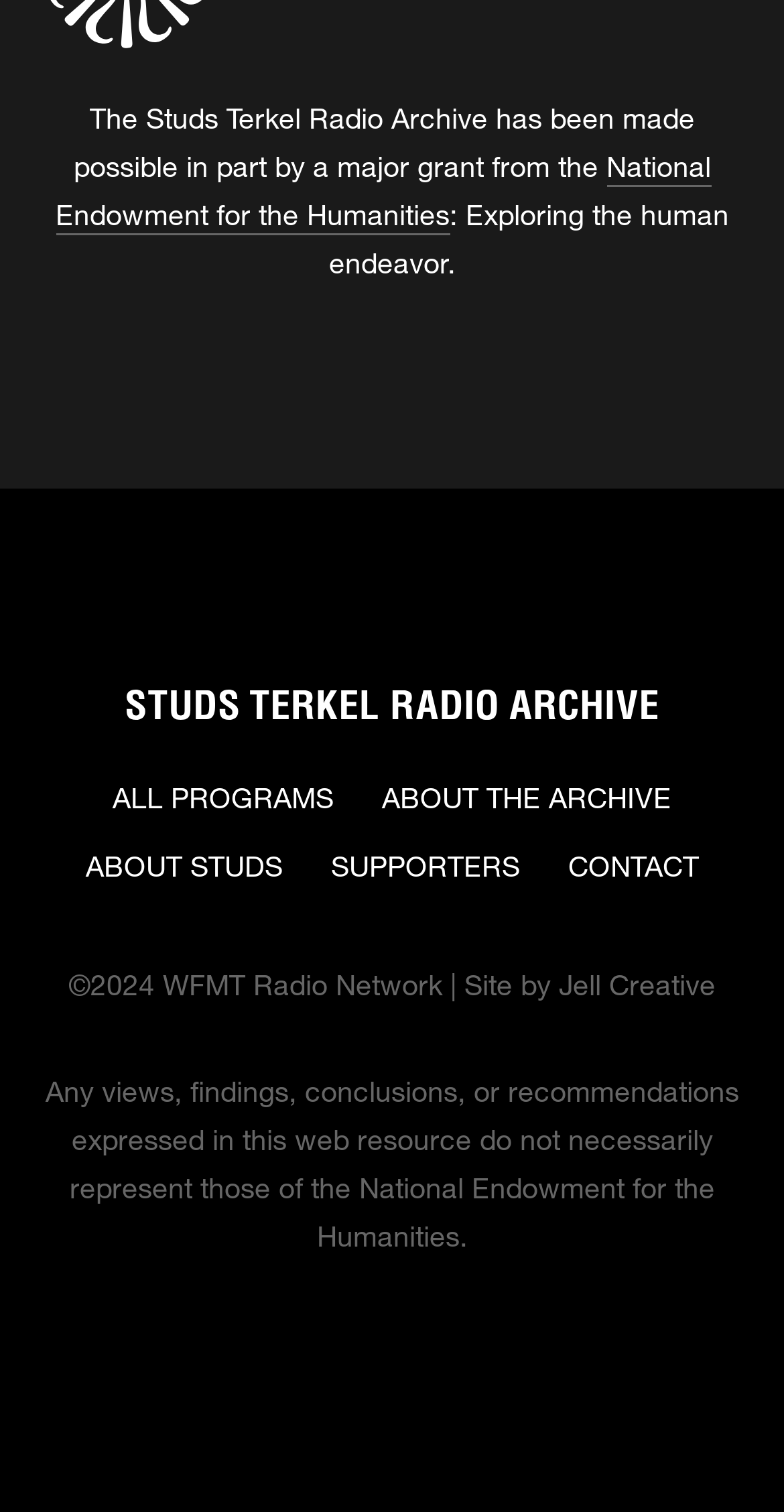What is the name of the radio archive?
Refer to the image and provide a detailed answer to the question.

The name of the radio archive can be found in the image element with the text 'Studs Terkel Radio Archive' at coordinates [0.162, 0.455, 0.838, 0.476].